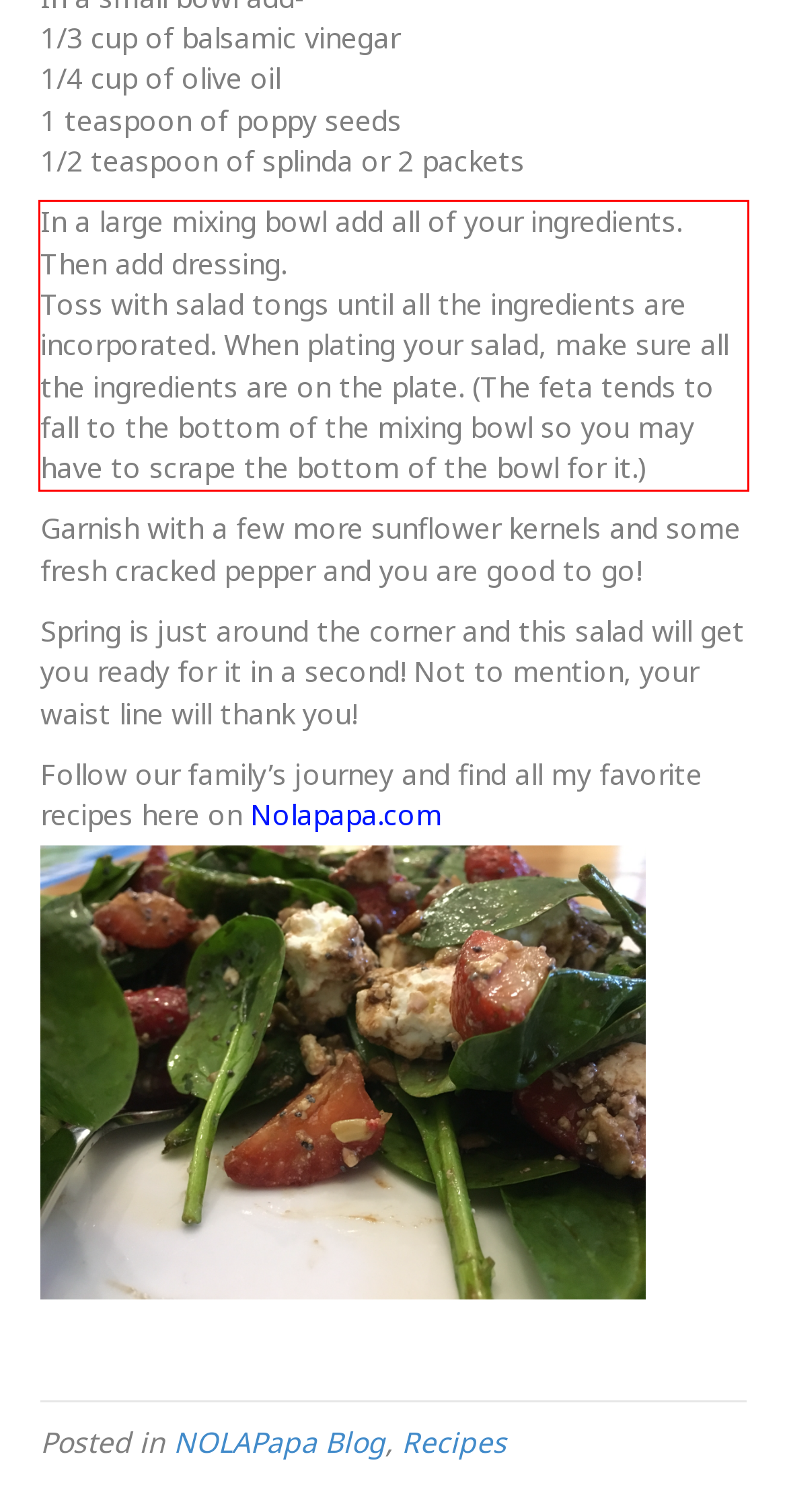Examine the webpage screenshot and use OCR to obtain the text inside the red bounding box.

In a large mixing bowl add all of your ingredients. Then add dressing. Toss with salad tongs until all the ingredients are incorporated. When plating your salad, make sure all the ingredients are on the plate. (The feta tends to fall to the bottom of the mixing bowl so you may have to scrape the bottom of the bowl for it.)